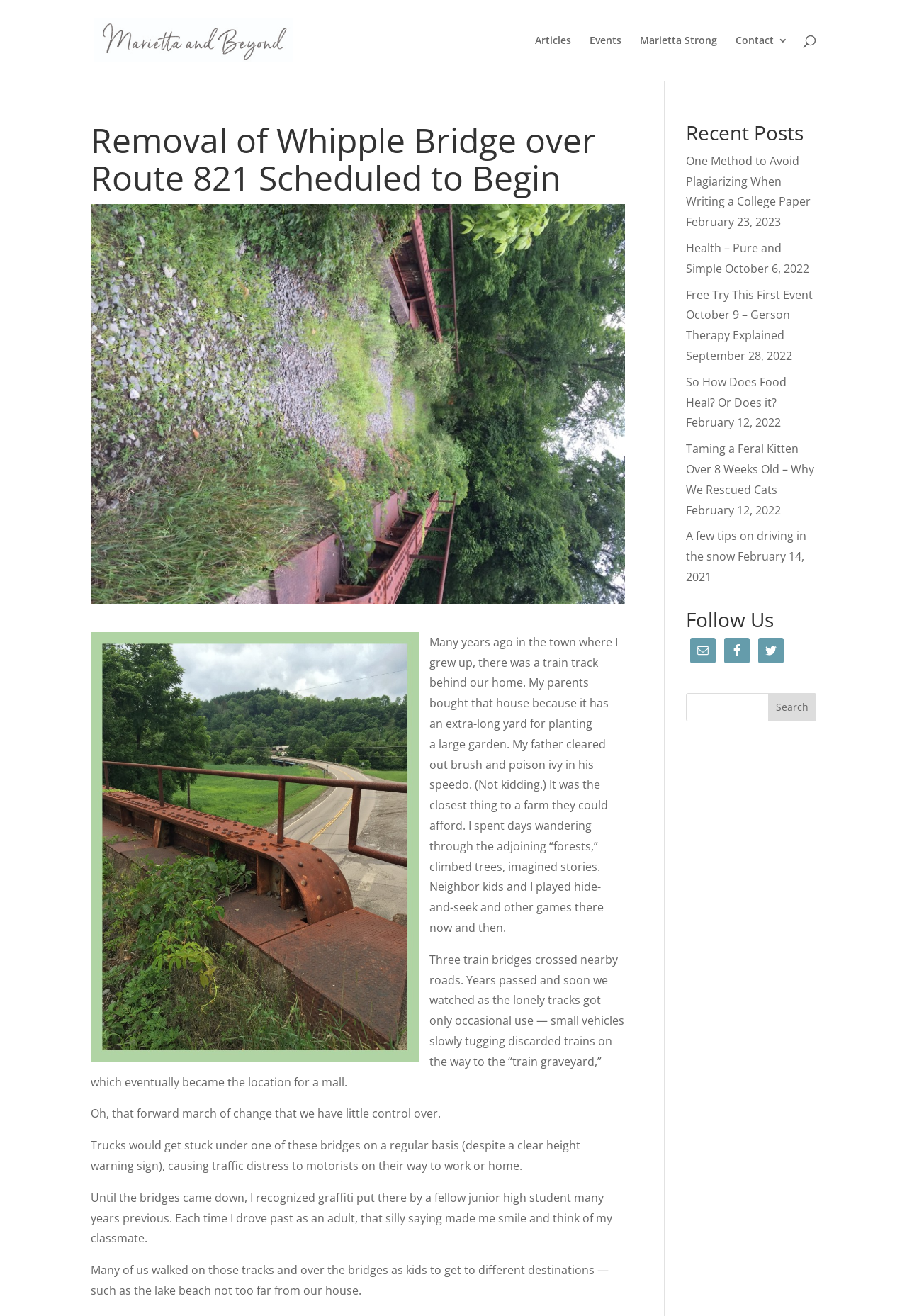Determine the bounding box coordinates (top-left x, top-left y, bottom-right x, bottom-right y) of the UI element described in the following text: Twitter

[0.836, 0.484, 0.864, 0.504]